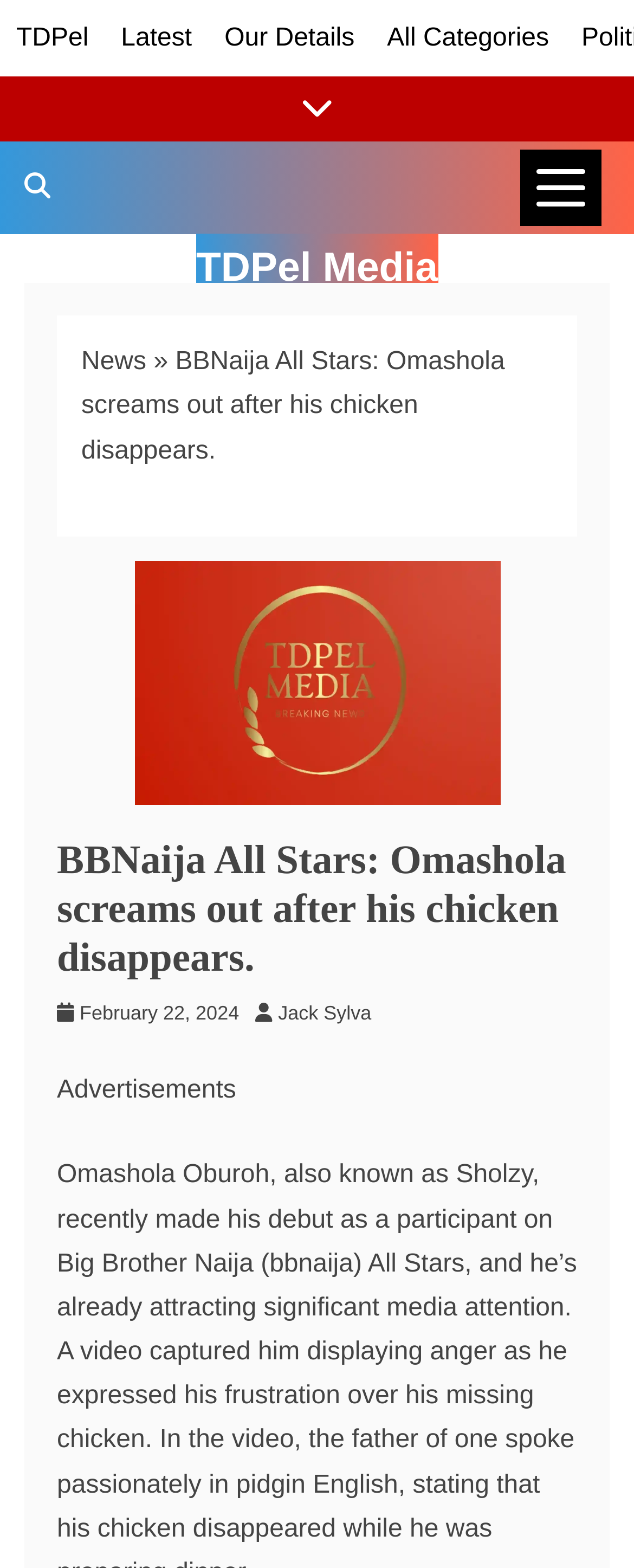Identify the bounding box coordinates of the part that should be clicked to carry out this instruction: "Check the date of the article".

[0.126, 0.639, 0.377, 0.653]